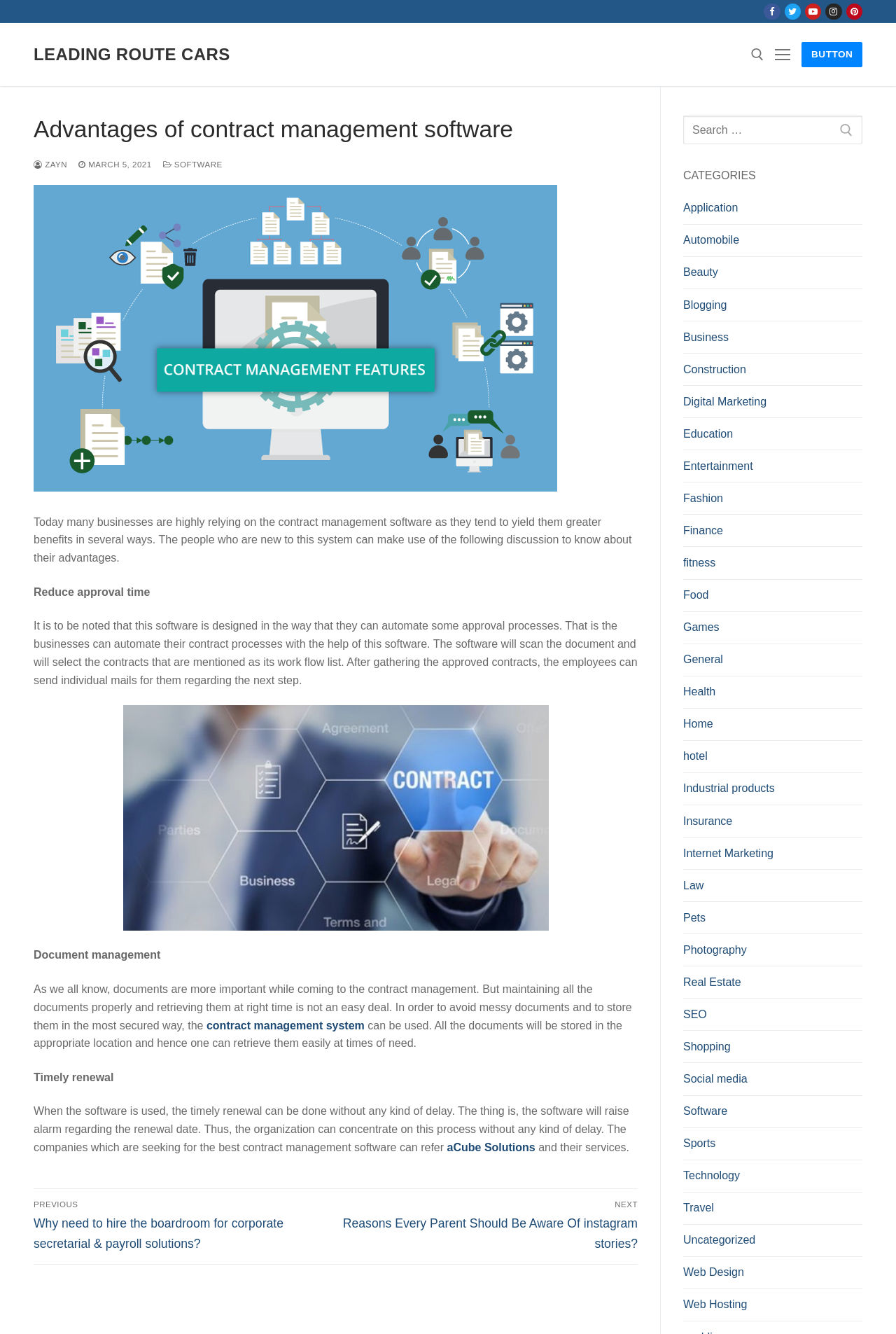Determine the bounding box coordinates for the area that needs to be clicked to fulfill this task: "Read the article about contract management software". The coordinates must be given as four float numbers between 0 and 1, i.e., [left, top, right, bottom].

[0.038, 0.087, 0.712, 0.948]